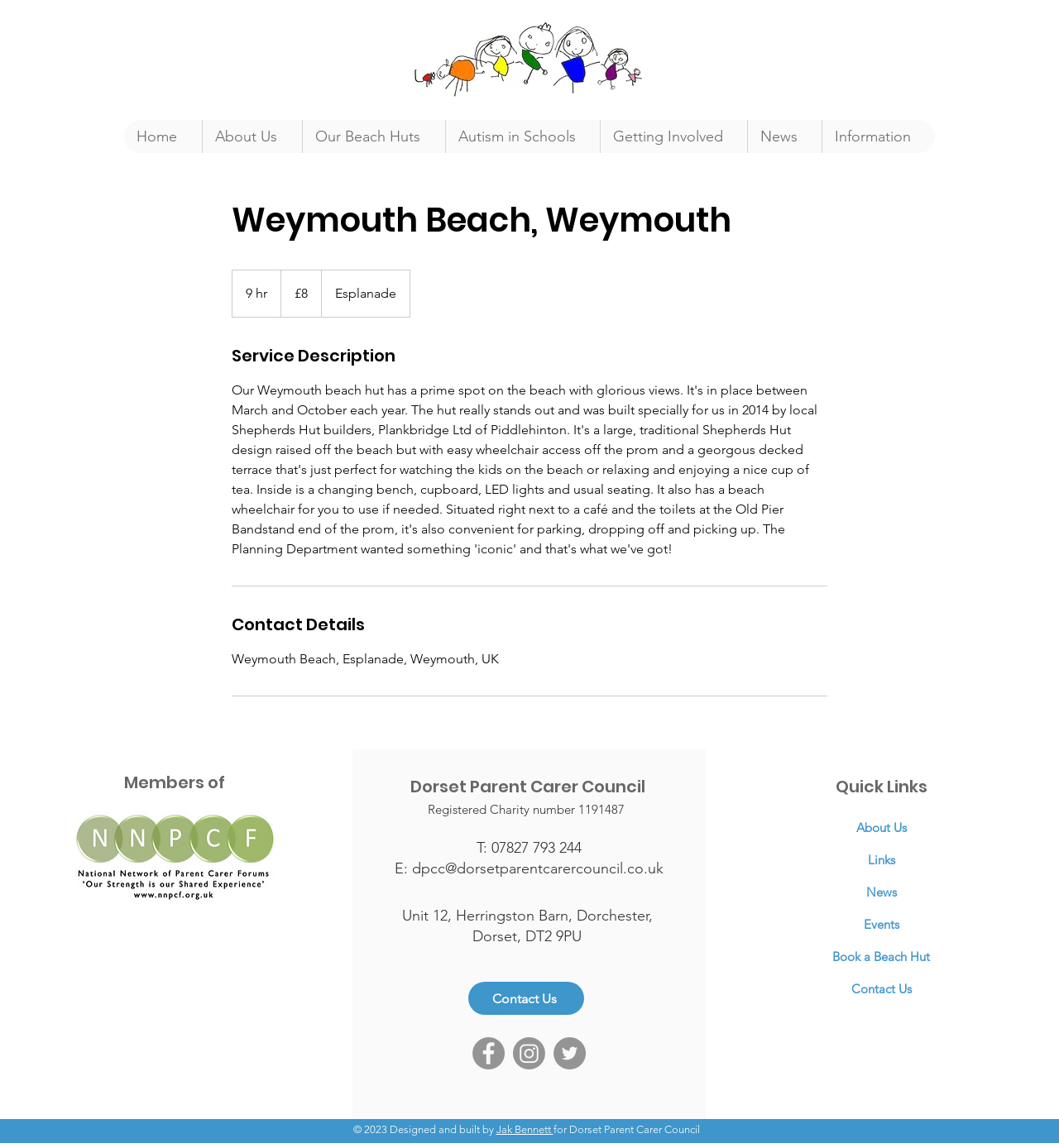Show the bounding box coordinates for the element that needs to be clicked to execute the following instruction: "Click the Facebook link". Provide the coordinates in the form of four float numbers between 0 and 1, i.e., [left, top, right, bottom].

[0.446, 0.903, 0.476, 0.932]